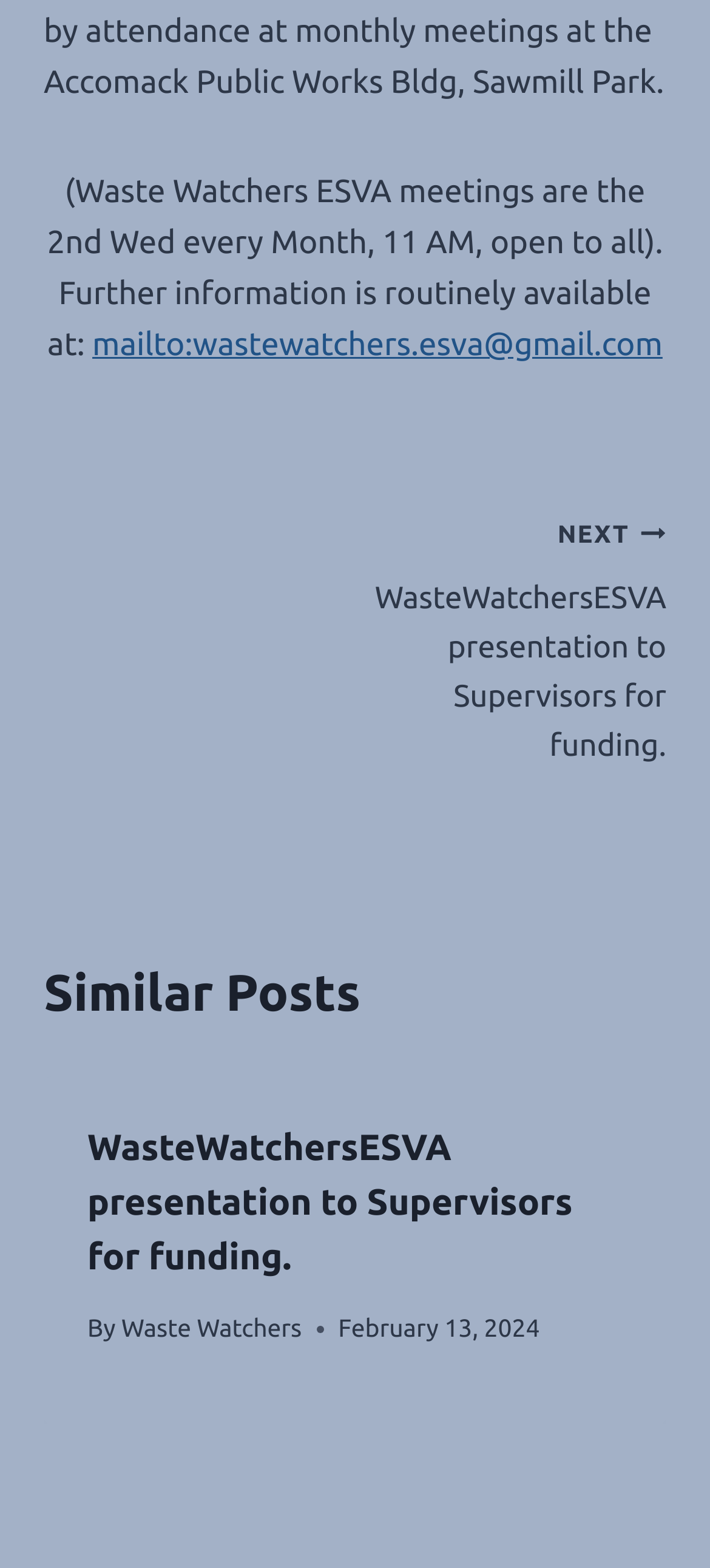With reference to the image, please provide a detailed answer to the following question: What is the frequency of Waste Watchers ESVA meetings?

The frequency of Waste Watchers ESVA meetings can be found in the static text at the top of the page, which states 'Waste Watchers ESVA meetings are the 2nd Wed every Month, 11 AM, open to all'.